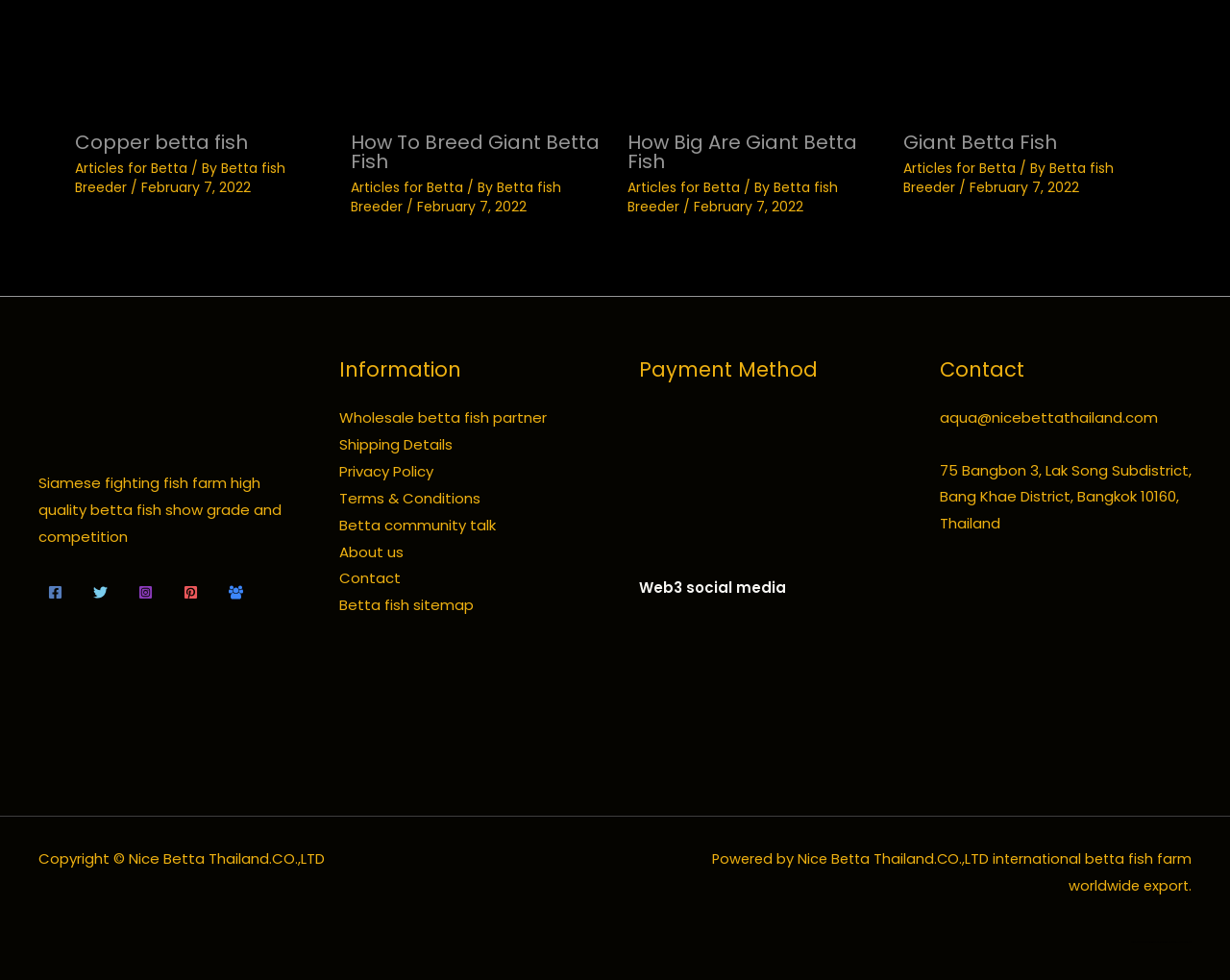What is the topic of the webpage?
Give a single word or phrase as your answer by examining the image.

Betta fish